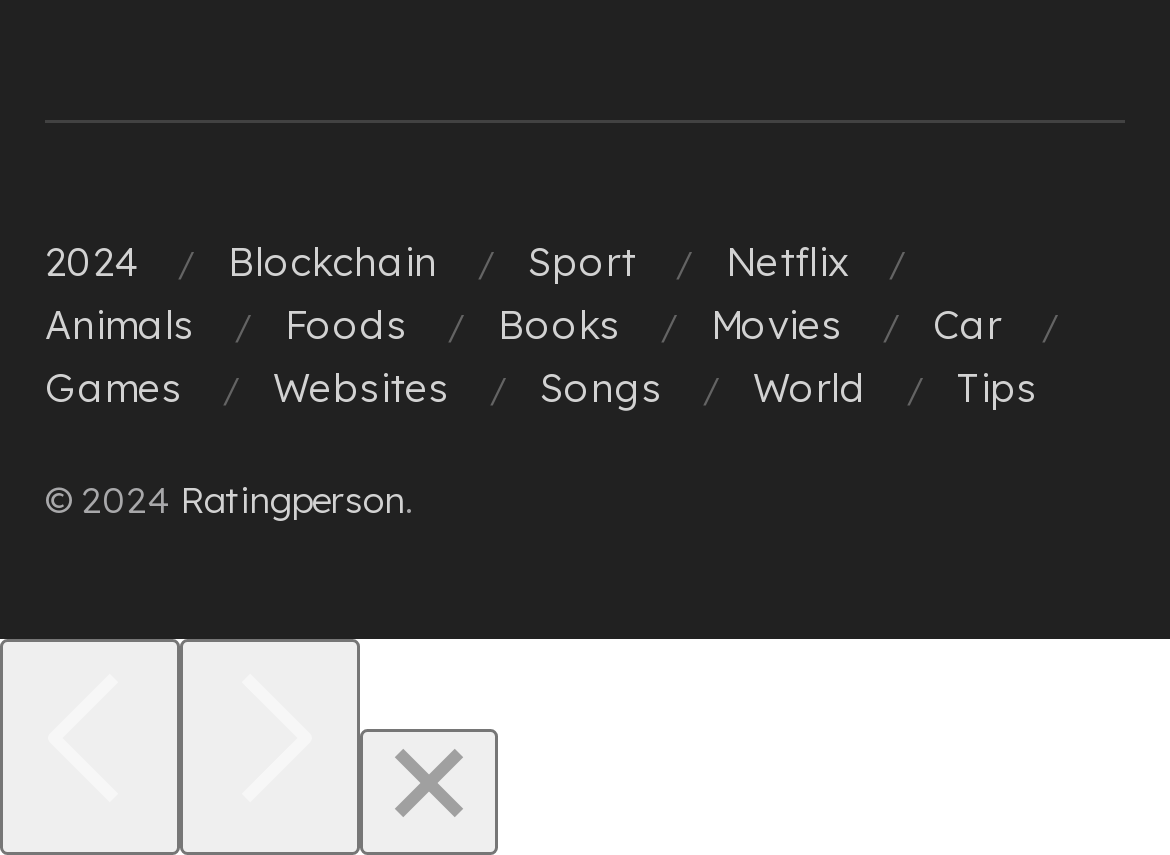Please use the details from the image to answer the following question comprehensively:
What is the function of the 'Ratingperson' link?

The 'Ratingperson' link is likely used for rating purposes, possibly to rate items or content on the webpage, and can be seen as a link element with the text 'Ratingperson' and bounding box coordinates [0.154, 0.556, 0.346, 0.609].